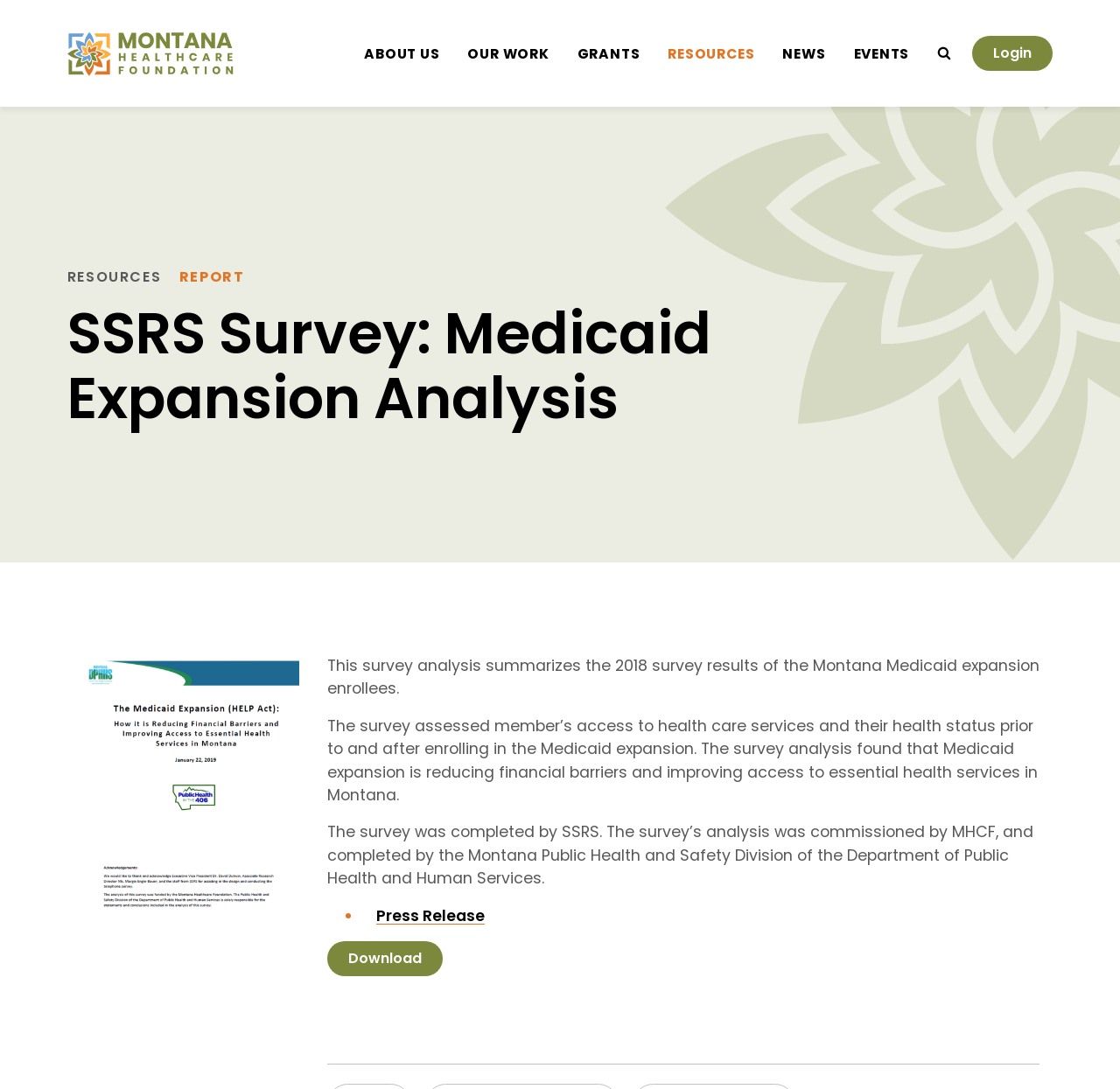Using the webpage screenshot, find the UI element described by Download. Provide the bounding box coordinates in the format (top-left x, top-left y, bottom-right x, bottom-right y), ensuring all values are floating point numbers between 0 and 1.

[0.292, 0.864, 0.395, 0.896]